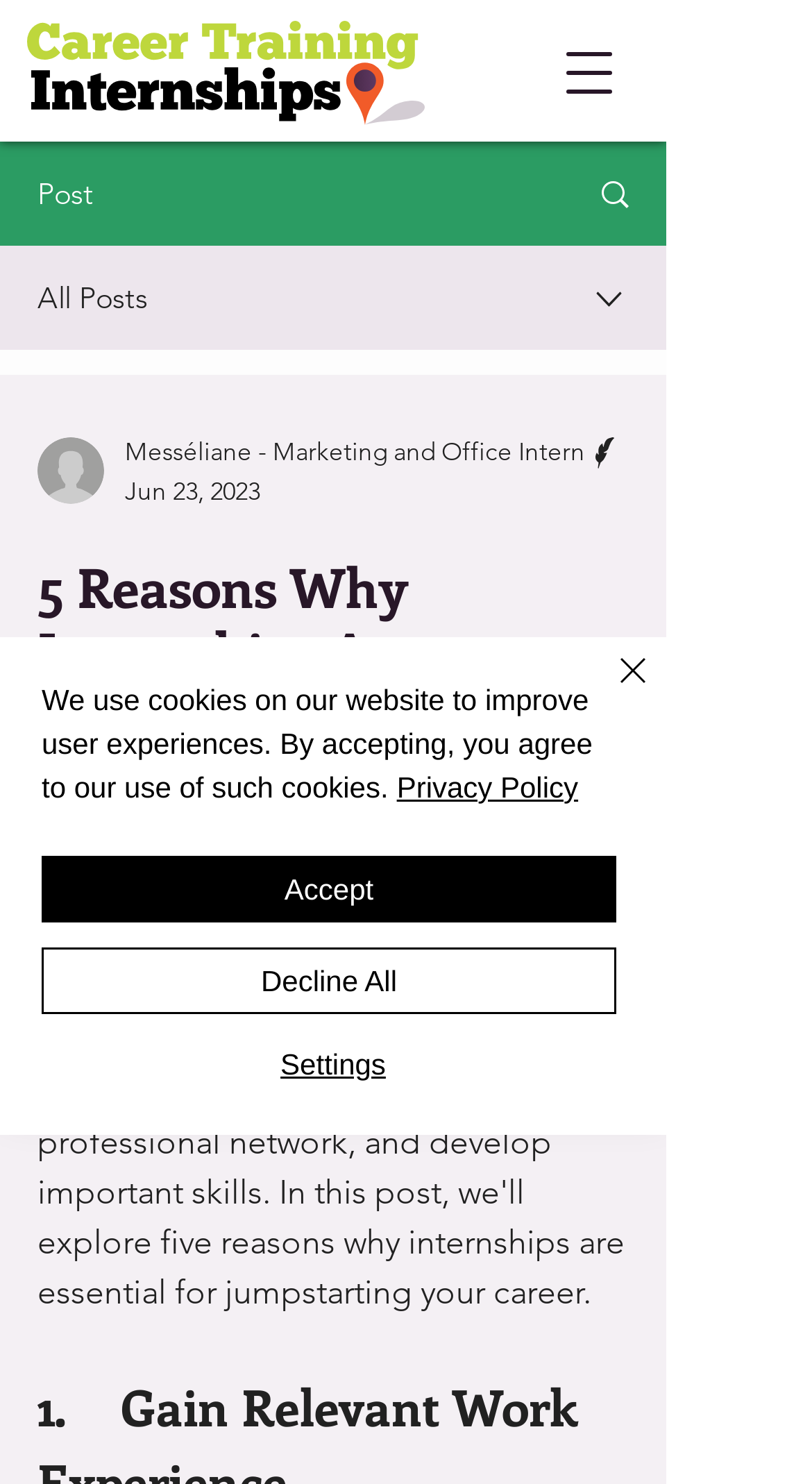Please specify the coordinates of the bounding box for the element that should be clicked to carry out this instruction: "Select a writer". The coordinates must be four float numbers between 0 and 1, formatted as [left, top, right, bottom].

[0.046, 0.295, 0.128, 0.34]